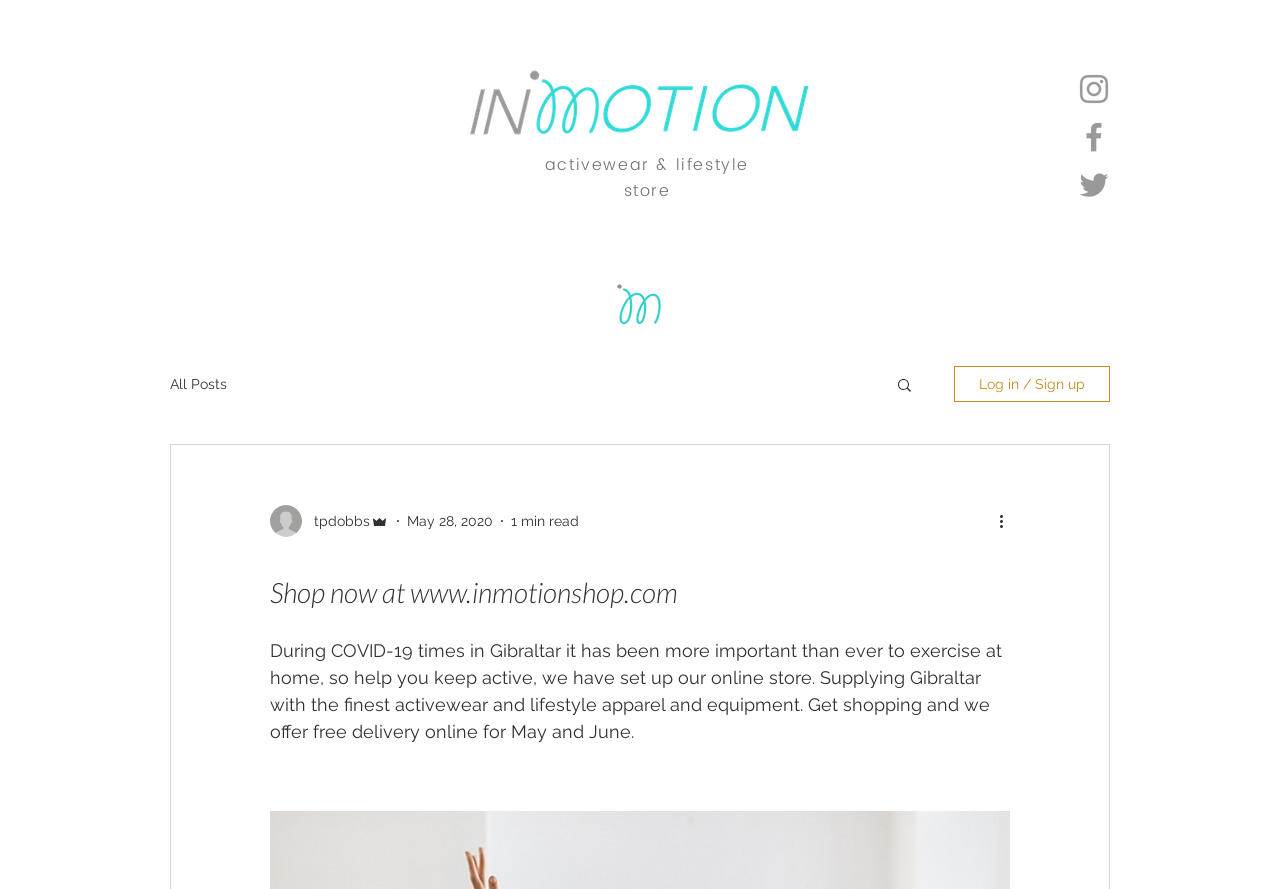Indicate the bounding box coordinates of the clickable region to achieve the following instruction: "Log in or Sign up."

[0.745, 0.412, 0.867, 0.452]